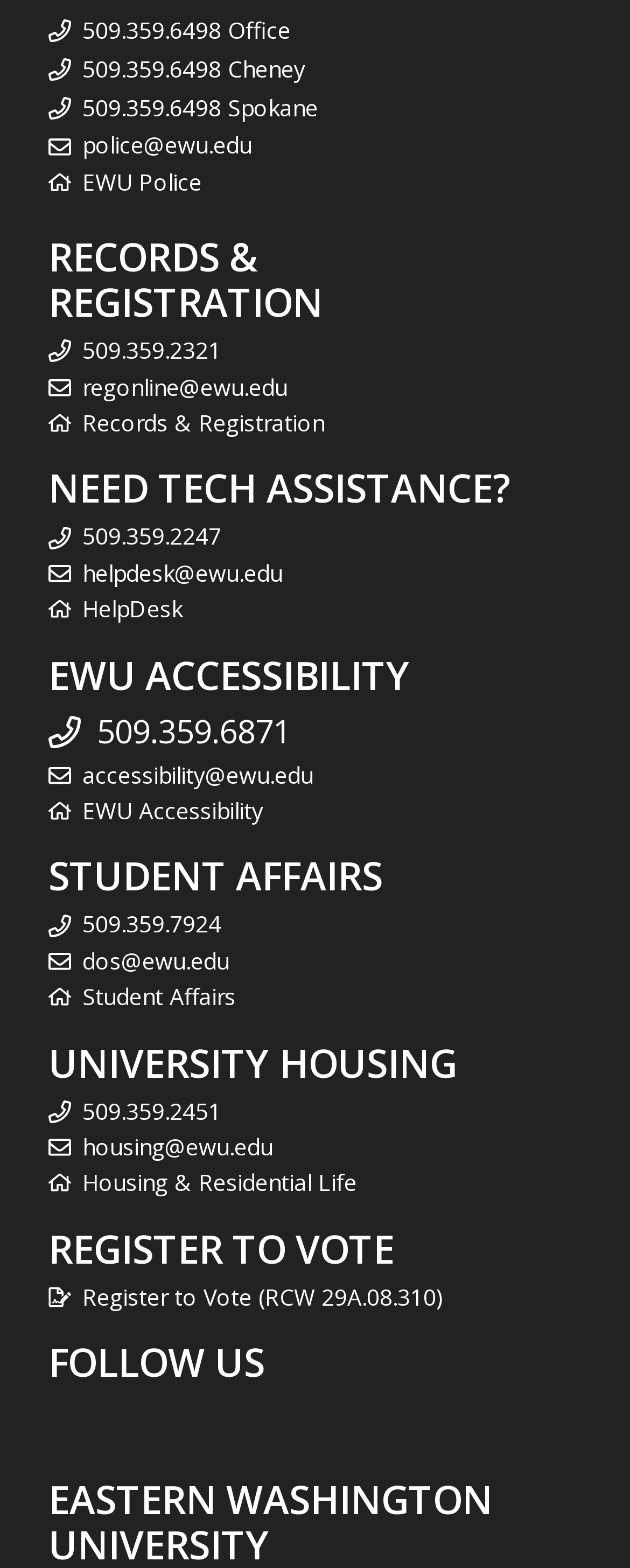What is the purpose of the 'NEED TECH ASSISTANCE?' section?
Look at the image and respond to the question as thoroughly as possible.

I inferred the purpose of the 'NEED TECH ASSISTANCE?' section by analyzing the text and links in this section. The links '509.359.2247' and 'helpdesk@ewu.edu' suggest that this section is providing technical assistance, so I concluded that this is the purpose of this section.